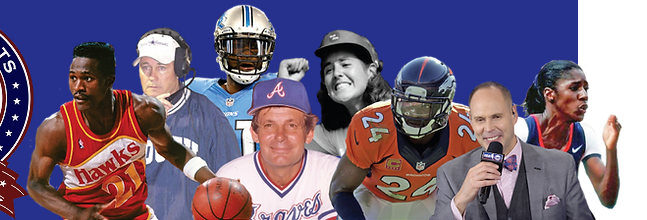Create a vivid and detailed description of the image.

The image showcases a vibrant collage celebrating notable athletes from Georgia, displayed against a bold blue background. Featured prominently are various figures representing different sports, illustrating the state's rich athletic history. On the left, a basketball player dons a red Atlanta Hawks jersey, while nearby, a football player sports a blue jersey with a lion's emblem, exuding a sense of competitive spirit. 

Centered in the composition is a figure in a white and red Atlanta Braves uniform, symbolizing Georgia's baseball heritage. Adjacent to him, there's a woman in a cap, possibly representing the growing presence of women in sports, while another player in orange and navy gear represents football prowess. The collage is completed with a smiling male reporter, microphone in hand, suggesting the celebratory aspect of these athletes' achievements as part of the Georgia Sports Hall of Fame. This dynamic assembly not only honors individual accomplishments but also reflects the collective pride in Georgia’s rich sports culture.